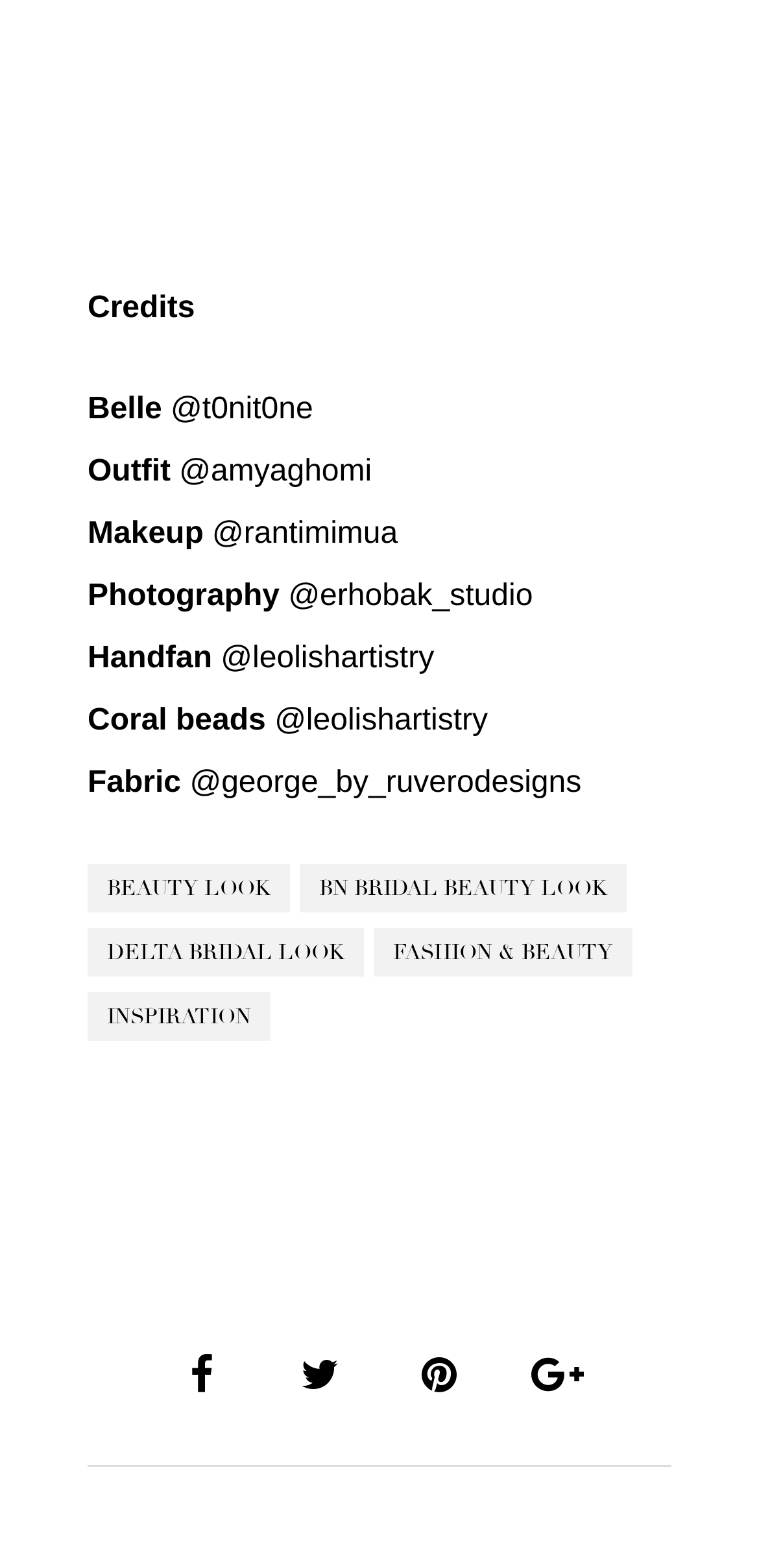Can you show the bounding box coordinates of the region to click on to complete the task described in the instruction: "View credits"?

[0.115, 0.187, 0.257, 0.208]